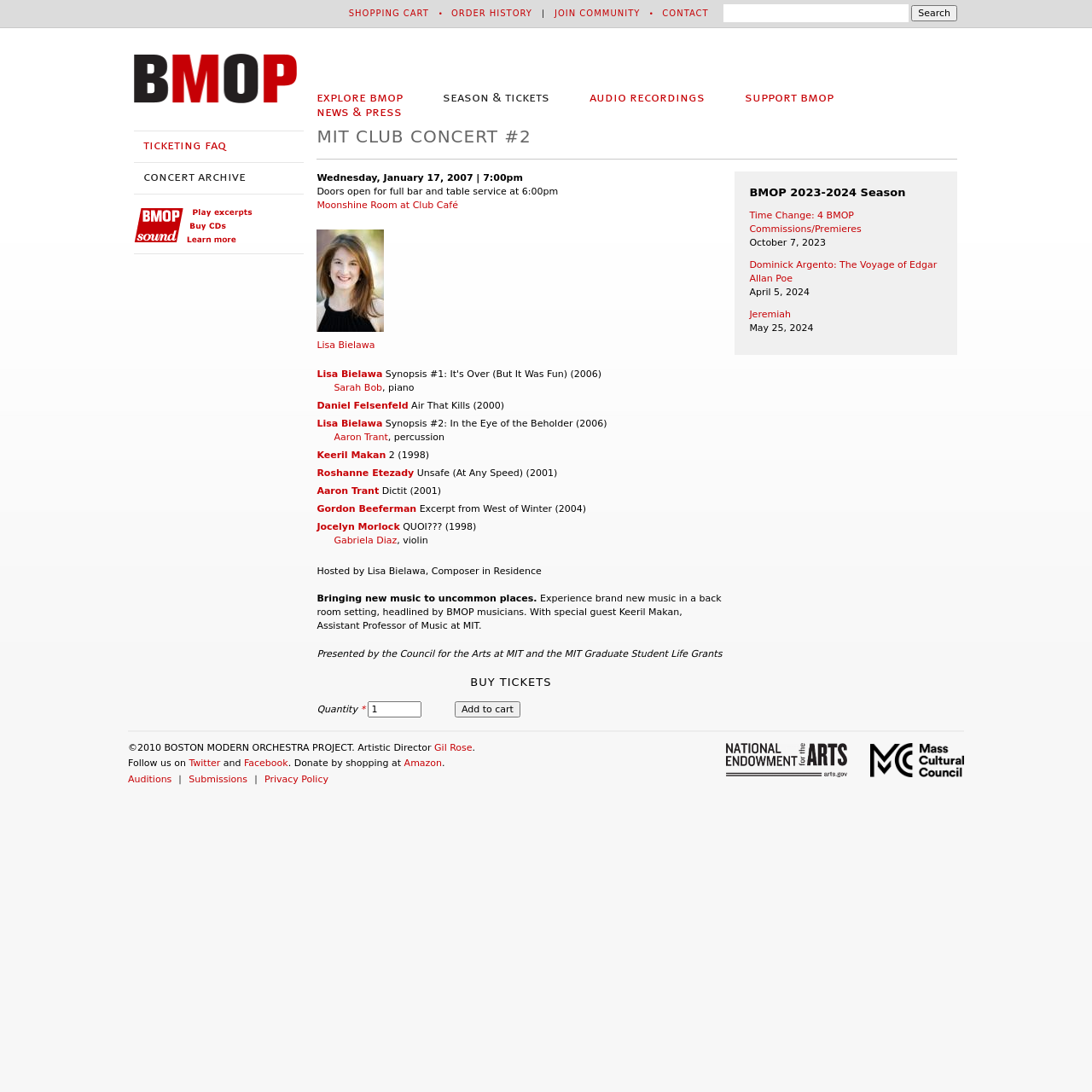Please specify the bounding box coordinates of the clickable region necessary for completing the following instruction: "Buy tickets". The coordinates must consist of four float numbers between 0 and 1, i.e., [left, top, right, bottom].

[0.29, 0.618, 0.661, 0.631]